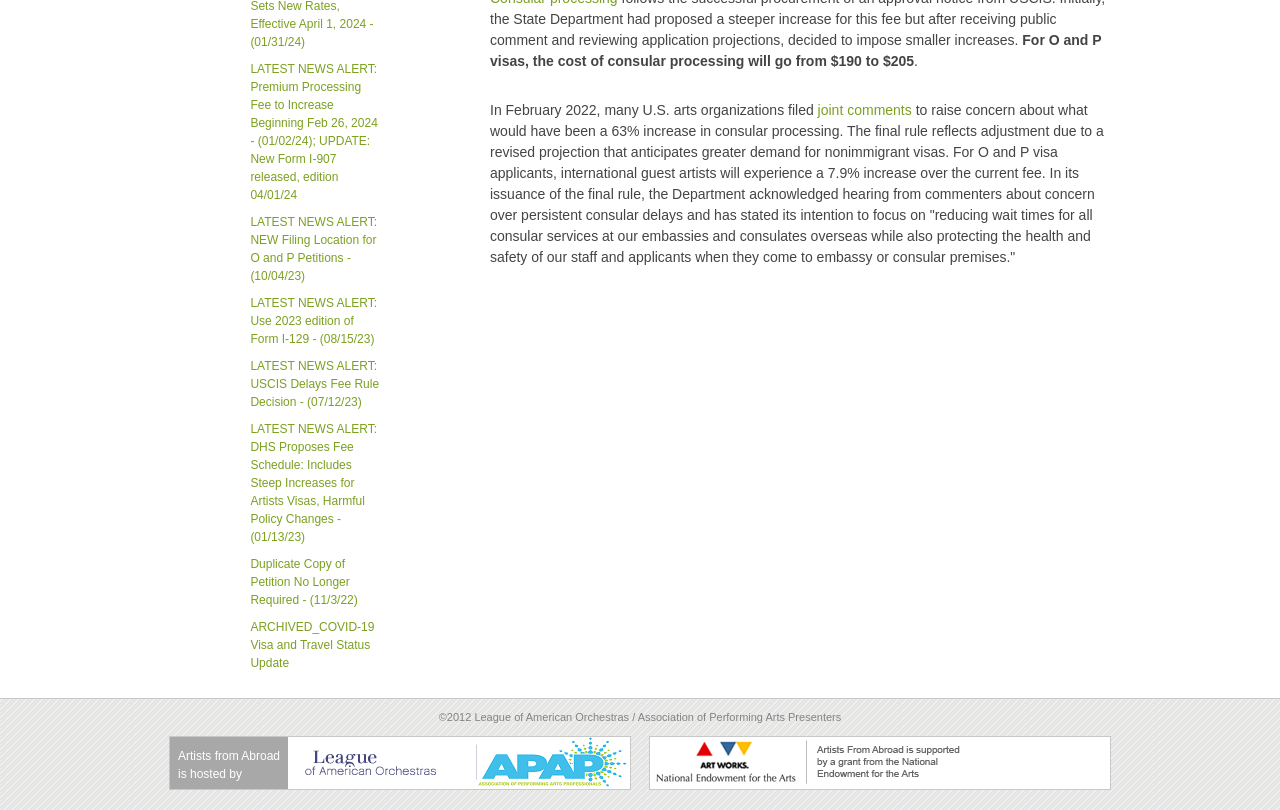Locate the bounding box of the UI element with the following description: "joint comments".

[0.639, 0.126, 0.712, 0.146]